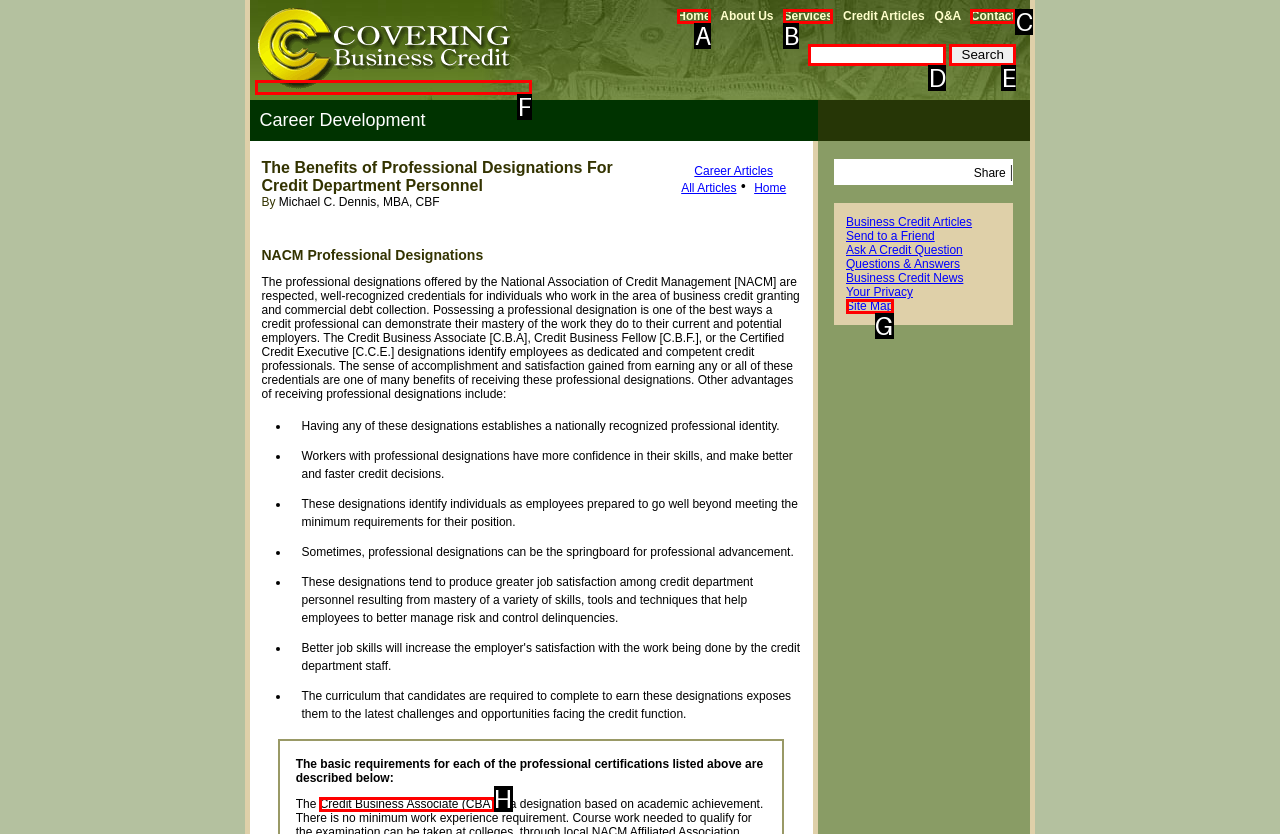Select the letter that corresponds to this element description: About Us
Answer with the letter of the correct option directly.

None